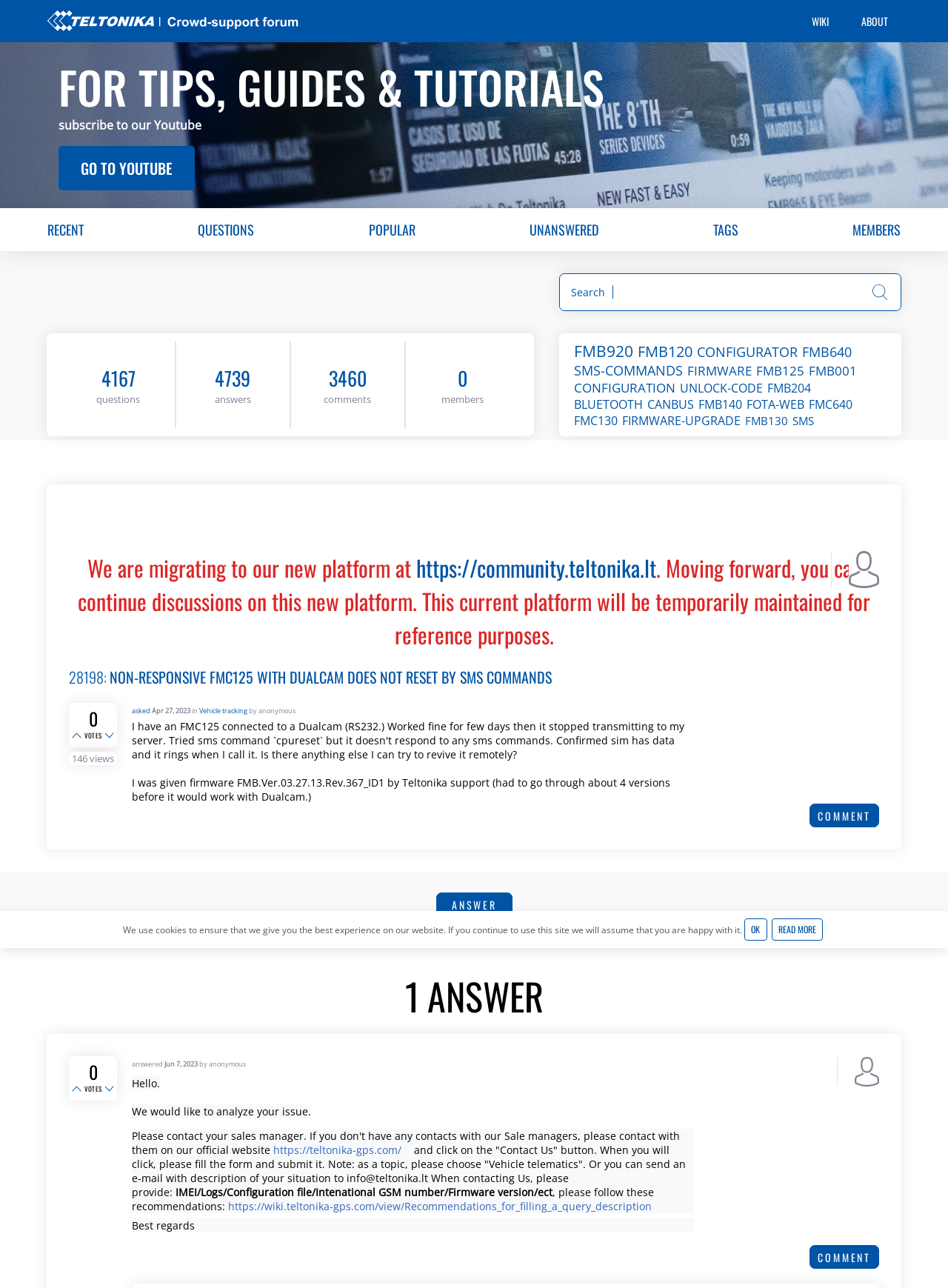Locate the bounding box of the UI element with the following description: "name="q_doanswer" title="Answer this question" value="answer"".

[0.46, 0.693, 0.54, 0.711]